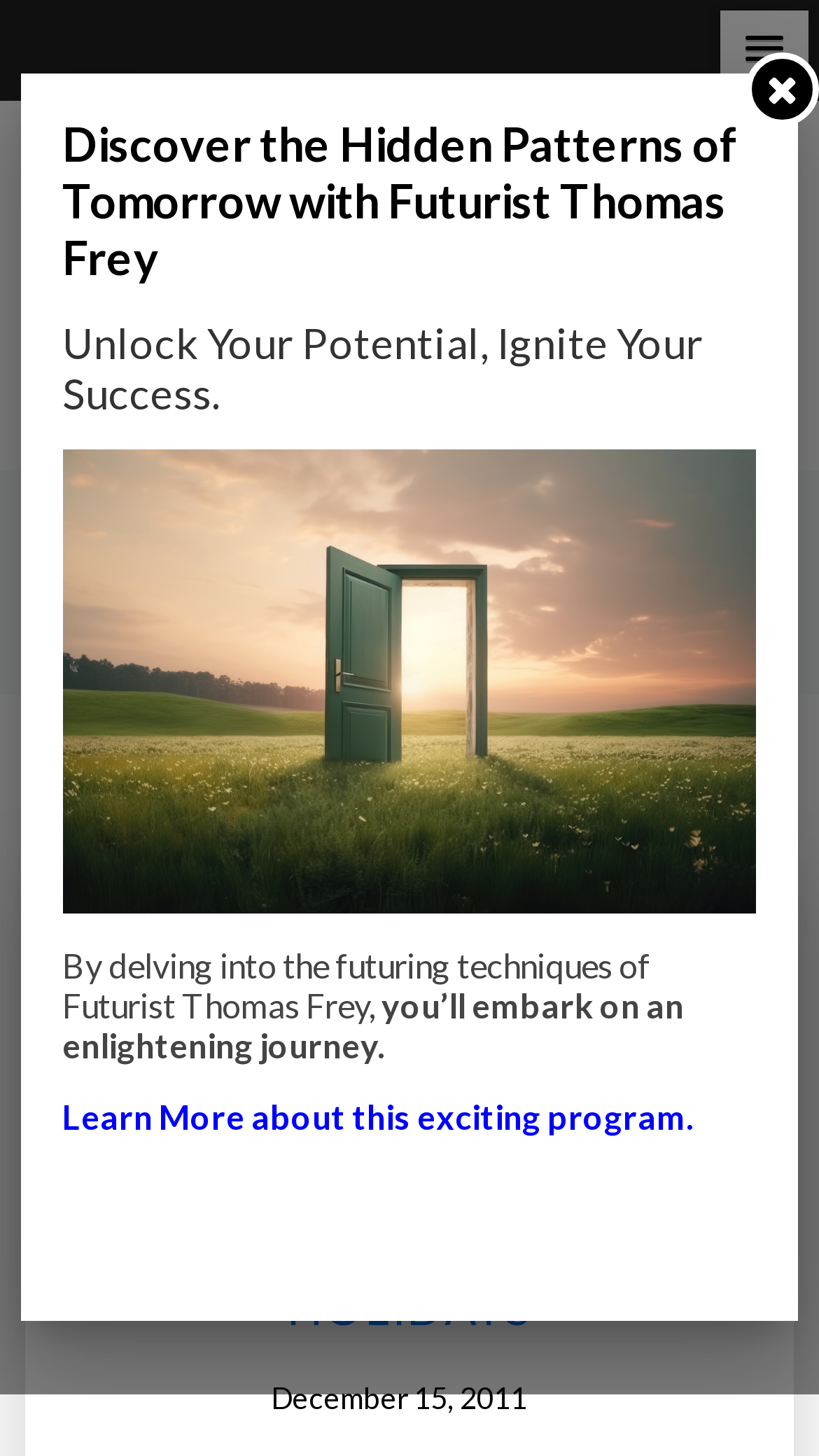Give a one-word or one-phrase response to the question:
What is the title of the article?

BUYER’S REMORSE AS SHOPPERS RETURN HOT DEALS TO STORES BEFORE HOLIDAYS